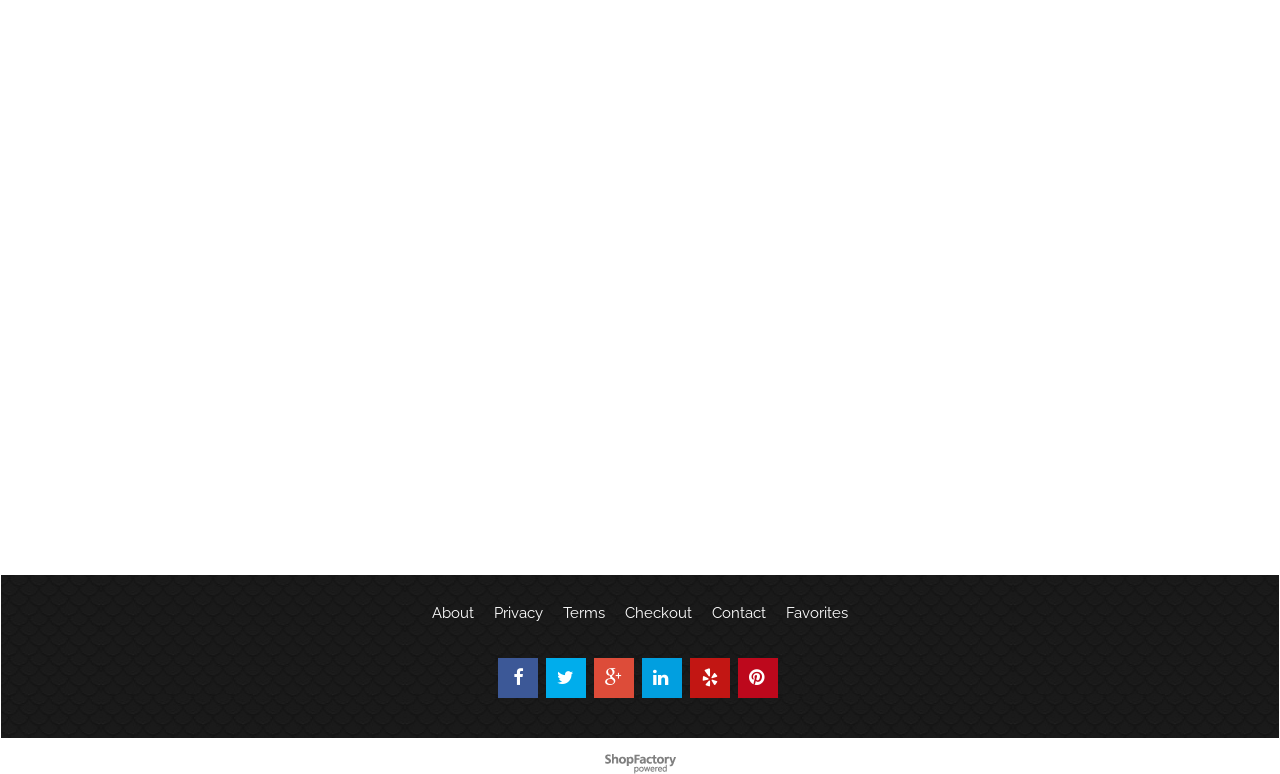Predict the bounding box of the UI element that fits this description: "Contact".

[0.548, 0.775, 0.606, 0.807]